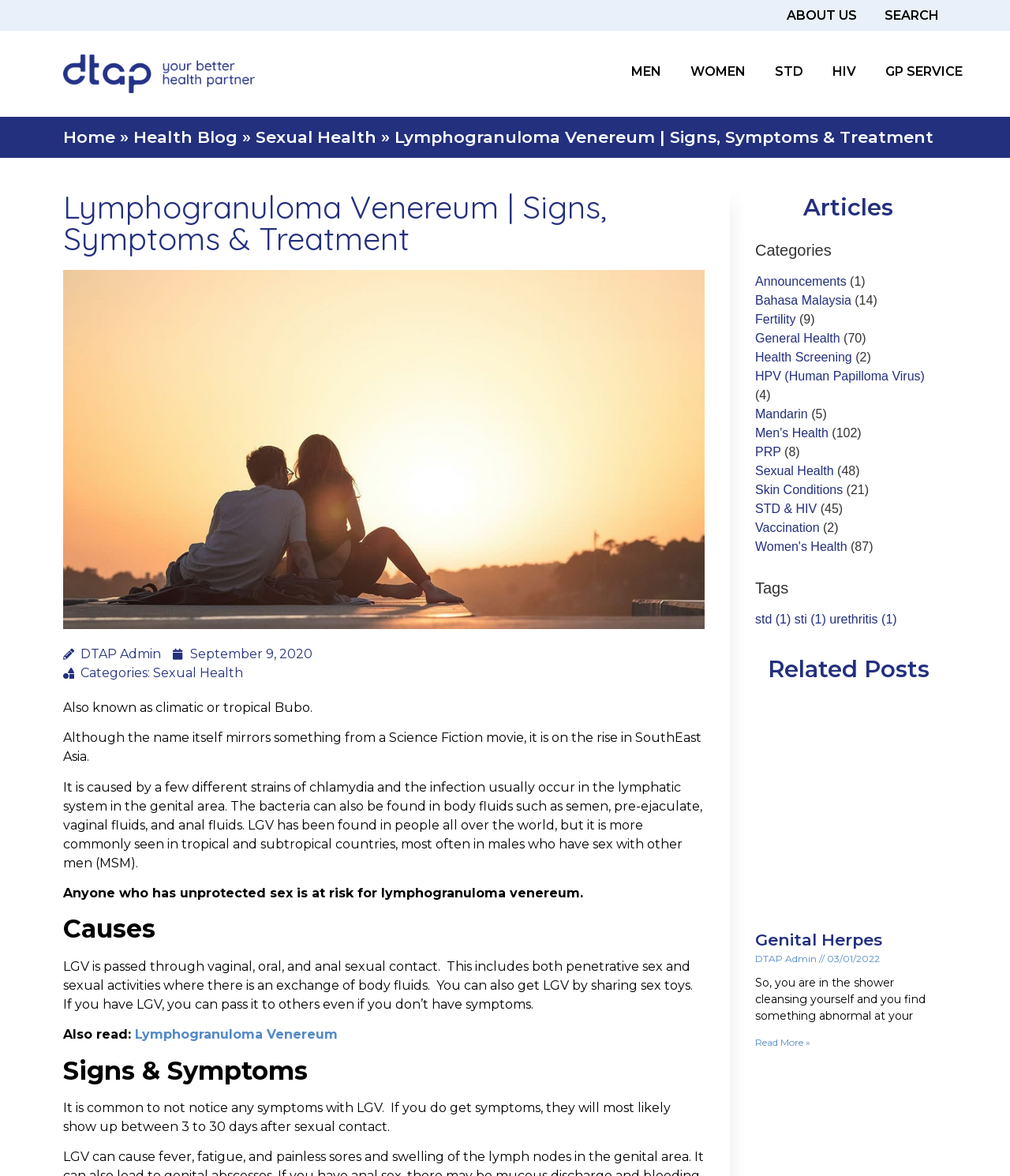Provide the bounding box coordinates of the HTML element described as: "urethritis (1)". The bounding box coordinates should be four float numbers between 0 and 1, i.e., [left, top, right, bottom].

[0.821, 0.521, 0.888, 0.532]